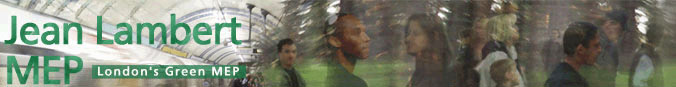Describe every aspect of the image in depth.

The image features a vibrant header for Jean Lambert, showcasing her role as the "MEP" (Member of the European Parliament) representing London and highlighting her identity as "London's Green MEP." The design is characterized by a dynamic, flowing background that suggests movement and activity, possibly reflecting her engagement in environmental issues. The lettering is bold and prominent, enhancing her visibility as a public figure committed to green politics. This visual introduces users to her work and activism, inviting them to explore more about her contributions and initiatives within the European Parliament and beyond.